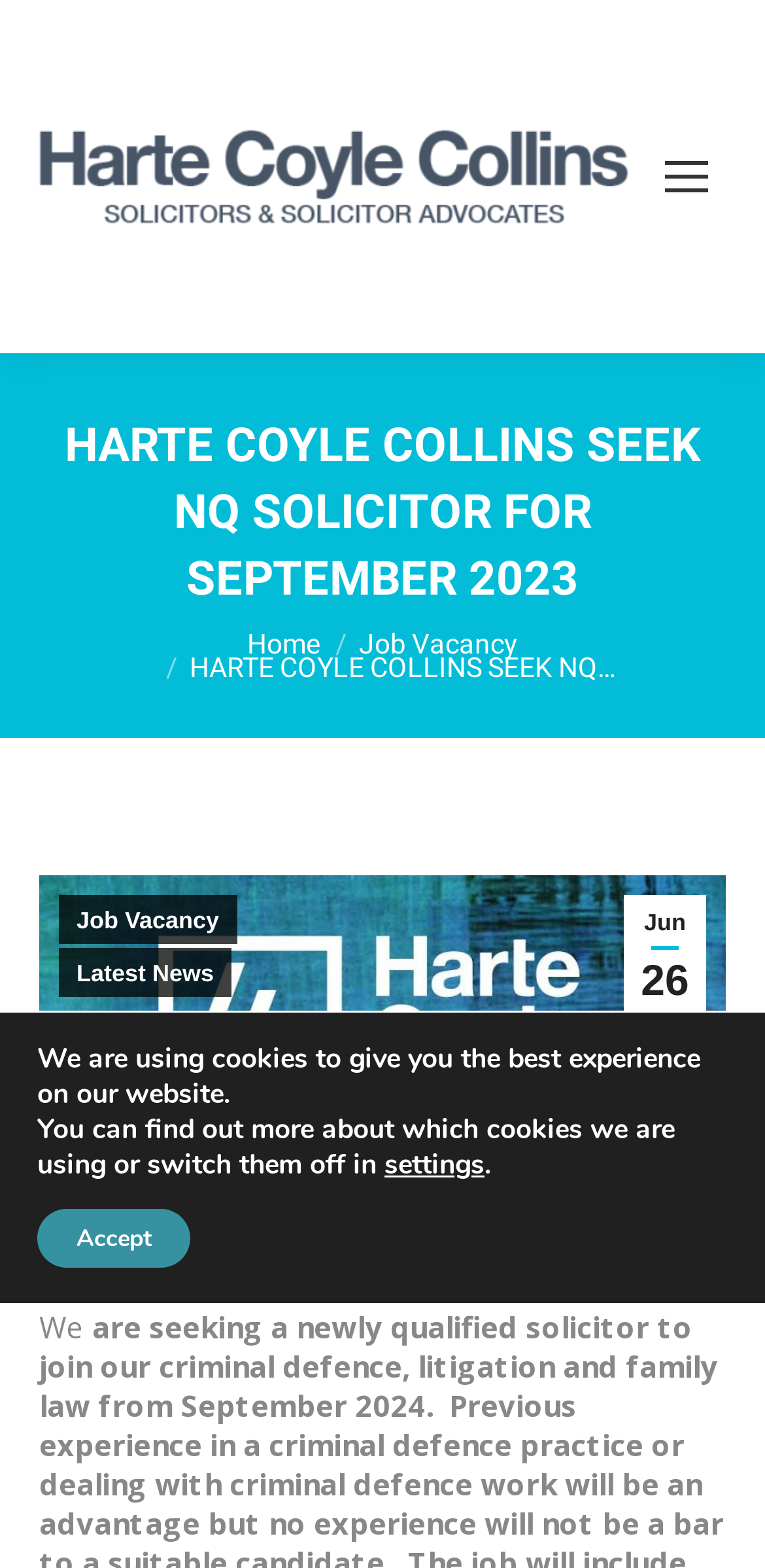Carefully examine the image and provide an in-depth answer to the question: How many links are in the top navigation menu?

I found the number of links in the top navigation menu by looking at the elements with type 'link' and bounding box coordinates that indicate they are at the top of the page. I counted three links: 'Home', 'Job Vacancy', and 'Mobile menu icon'.